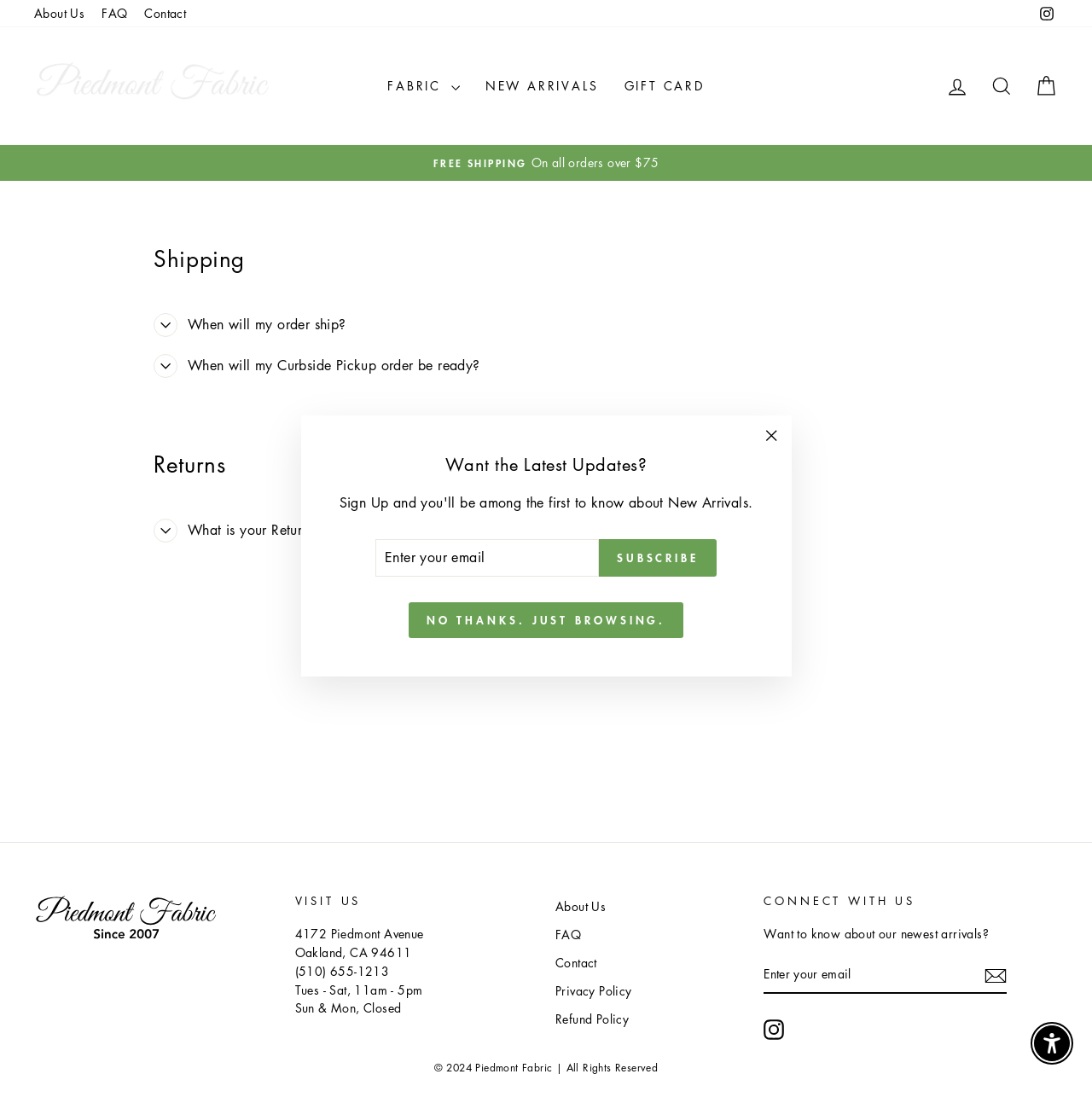Respond to the question with just a single word or phrase: 
What are the business hours of the physical store?

Tues - Sat, 11am - 5pm